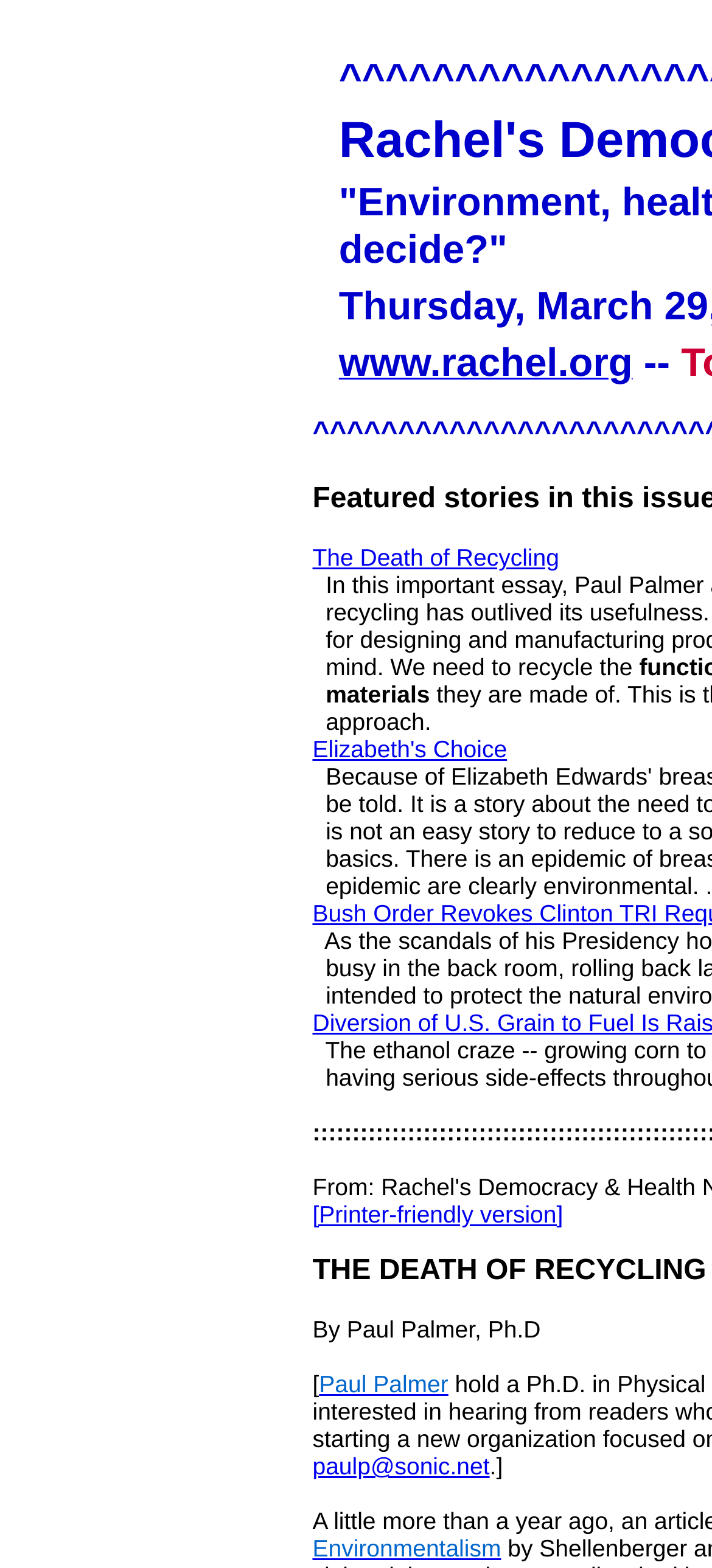Calculate the bounding box coordinates for the UI element based on the following description: "Back to 'Academic Services'". Ensure the coordinates are four float numbers between 0 and 1, i.e., [left, top, right, bottom].

None